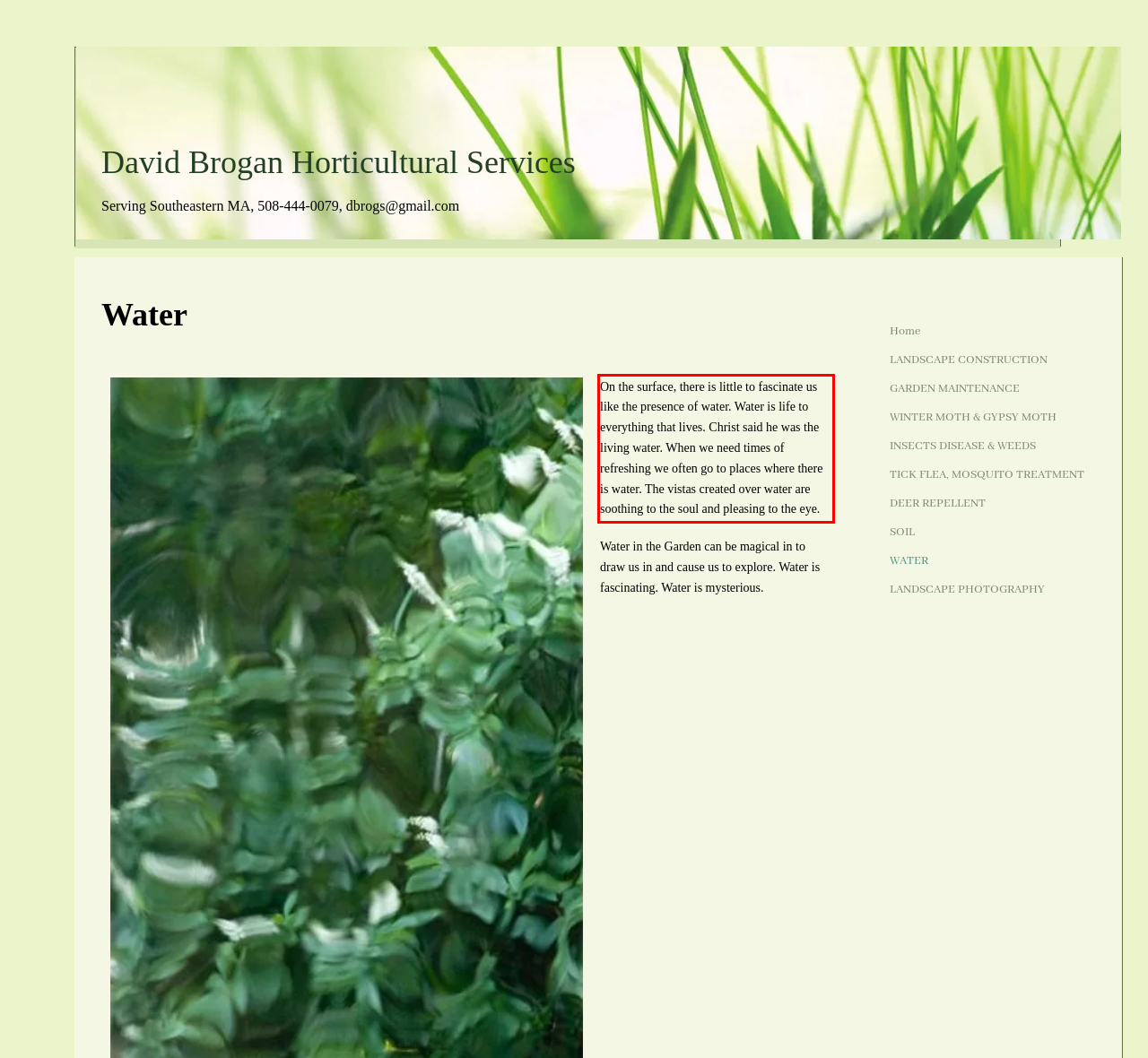Given a screenshot of a webpage containing a red bounding box, perform OCR on the text within this red bounding box and provide the text content.

On the surface, there is little to fascinate us like the presence of water. Water is life to everything that lives. Christ said he was the living water. When we need times of refreshing we often go to places where there is water. The vistas created over water are soothing to the soul and pleasing to the eye.